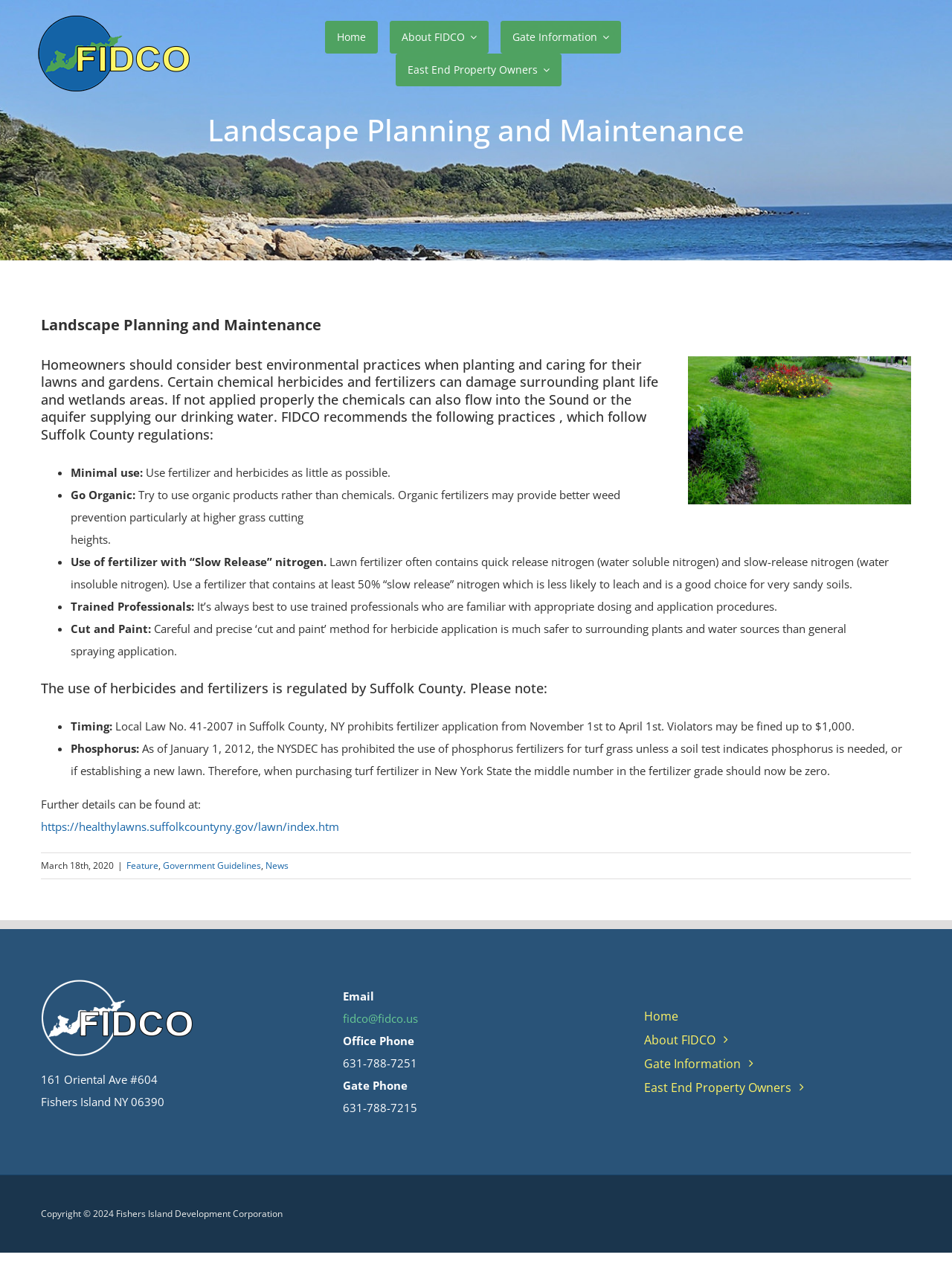What is the prohibited period for fertilizer application in Suffolk County?
Answer the question with a detailed and thorough explanation.

According to the webpage, Local Law No. 41-2007 in Suffolk County, NY prohibits fertilizer application from November 1st to April 1st, and violators may be fined up to $1,000.